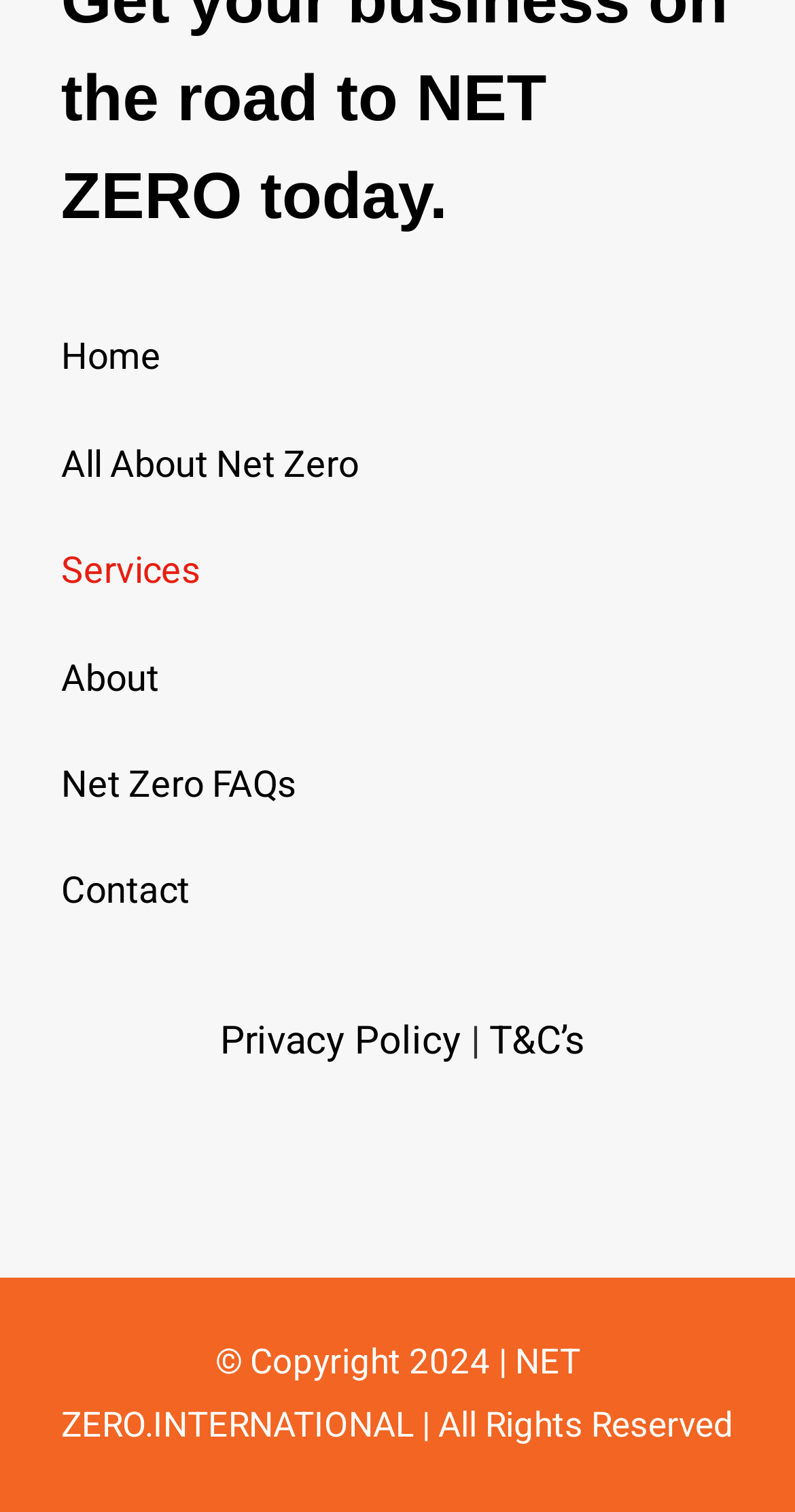What is the separator between the 'Privacy Policy' and 'T&C’s' links?
Using the image, provide a concise answer in one word or a short phrase.

|